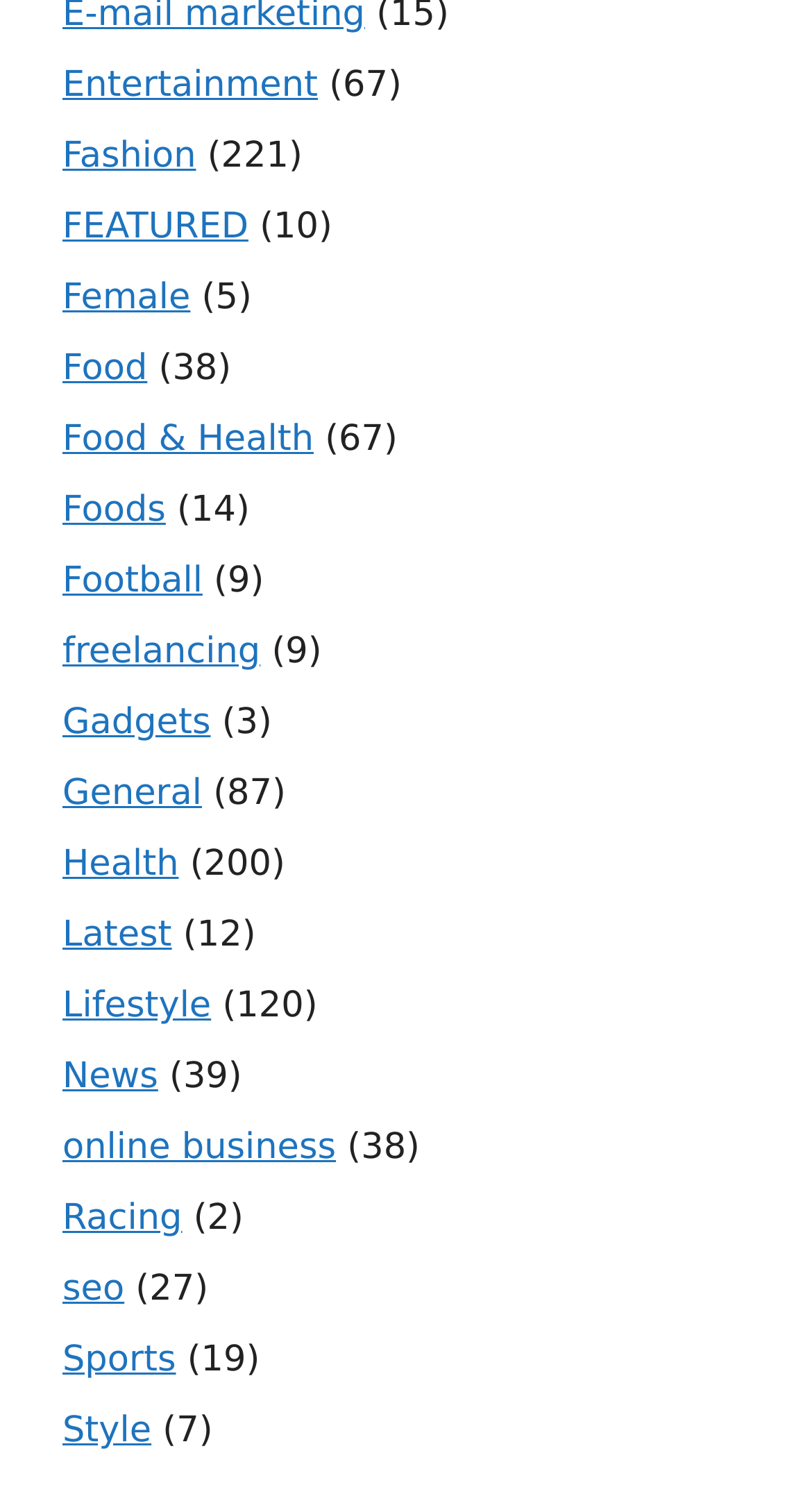Please identify the bounding box coordinates of the element I should click to complete this instruction: 'Go to Football'. The coordinates should be given as four float numbers between 0 and 1, like this: [left, top, right, bottom].

[0.077, 0.378, 0.249, 0.406]